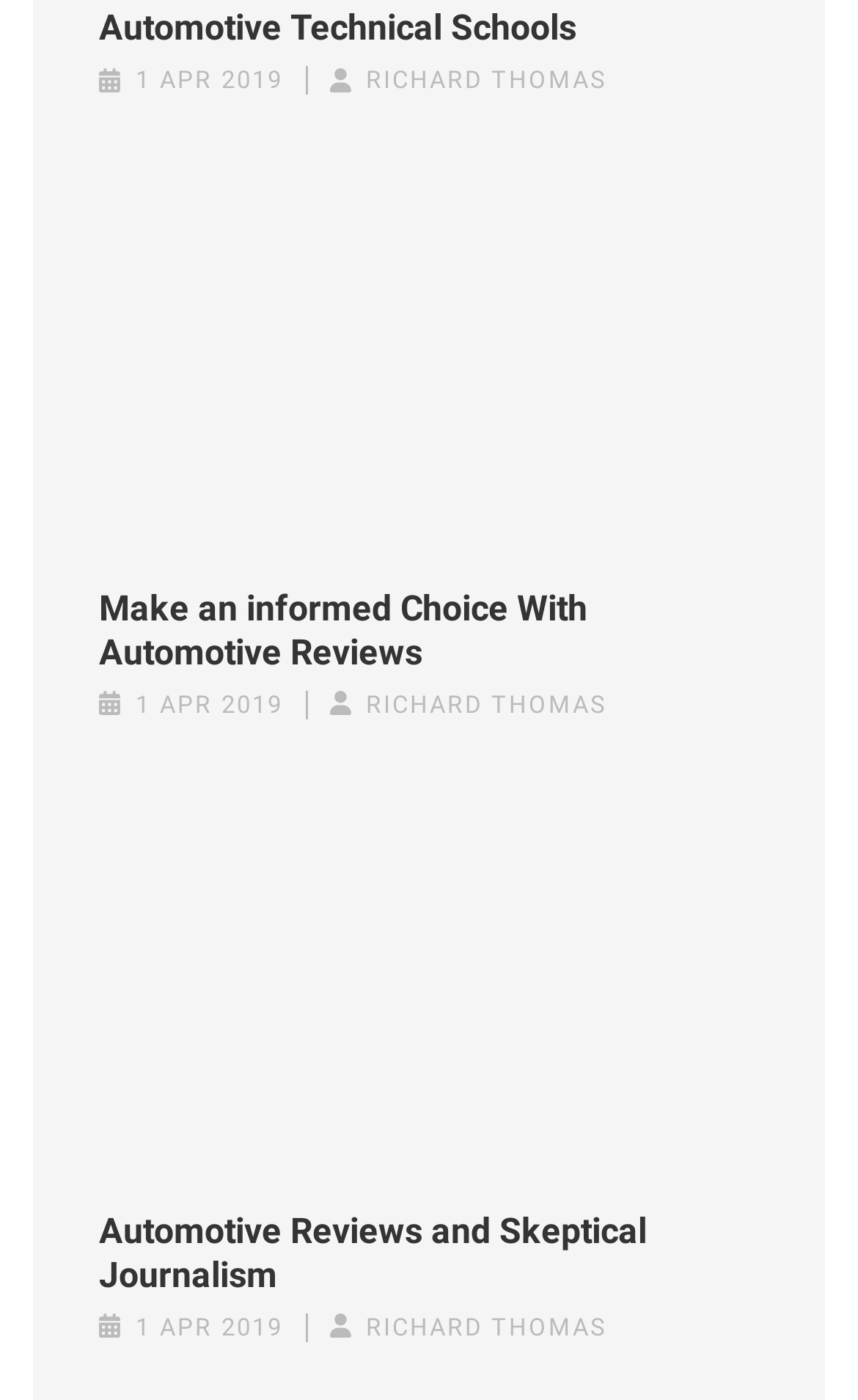Please give the bounding box coordinates of the area that should be clicked to fulfill the following instruction: "View article by 'RICHARD THOMAS'". The coordinates should be in the format of four float numbers from 0 to 1, i.e., [left, top, right, bottom].

[0.426, 0.048, 0.708, 0.068]